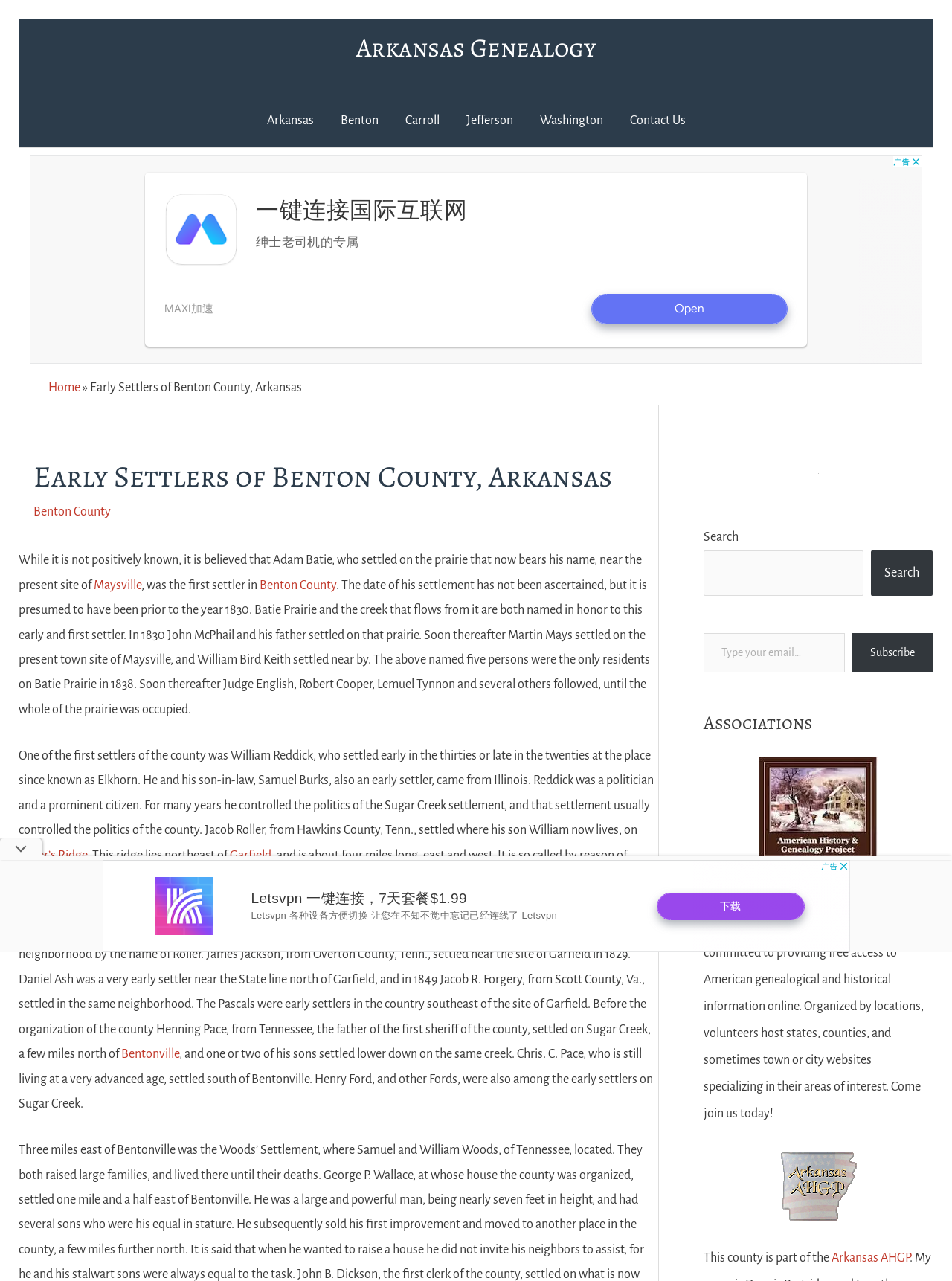Please find the top heading of the webpage and generate its text.

Early Settlers of Benton County, Arkansas